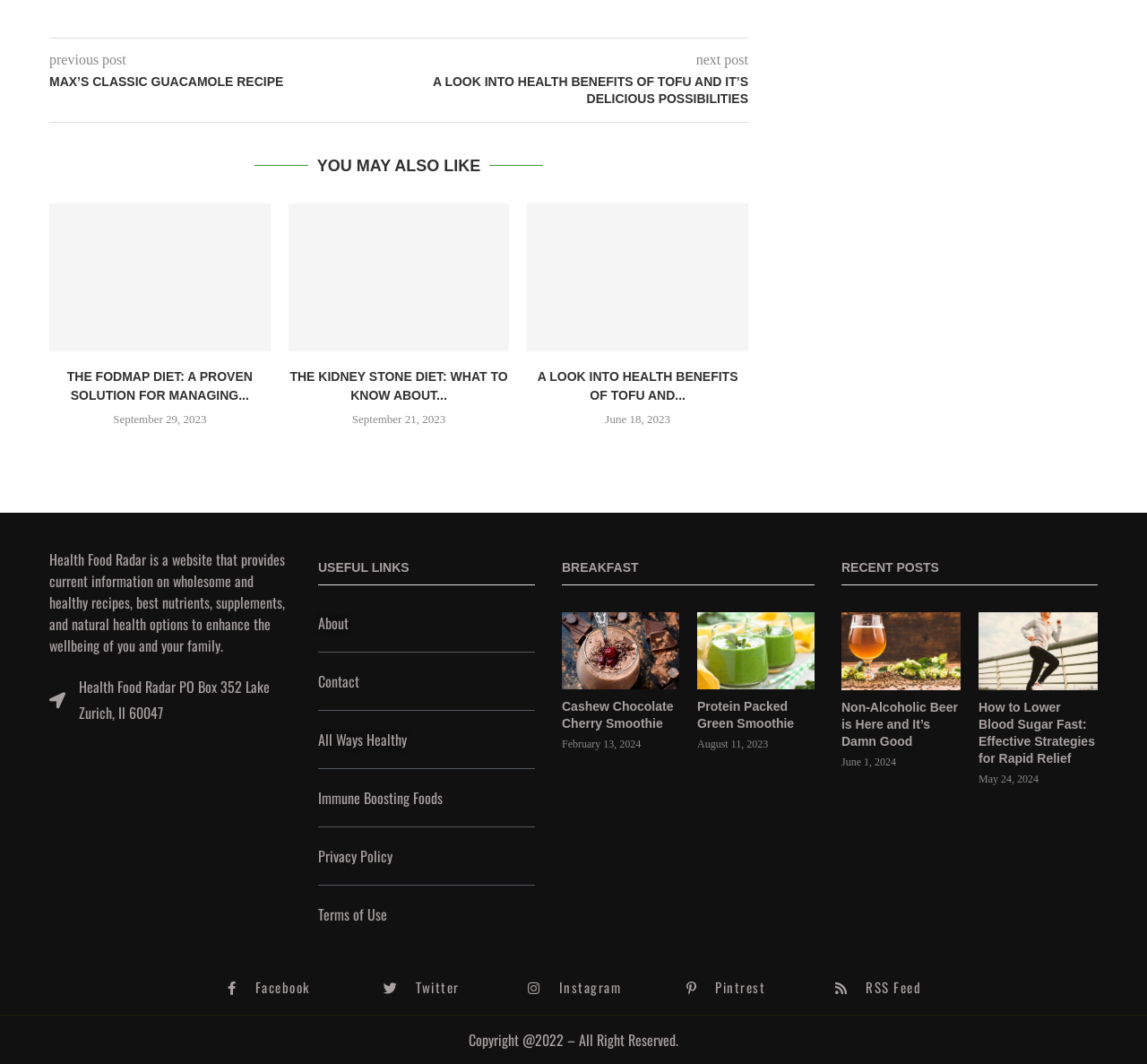What is the topic of the post 'MAX’S CLASSIC GUACAMOLE RECIPE'?
Look at the image and answer the question using a single word or phrase.

Guacamole recipe